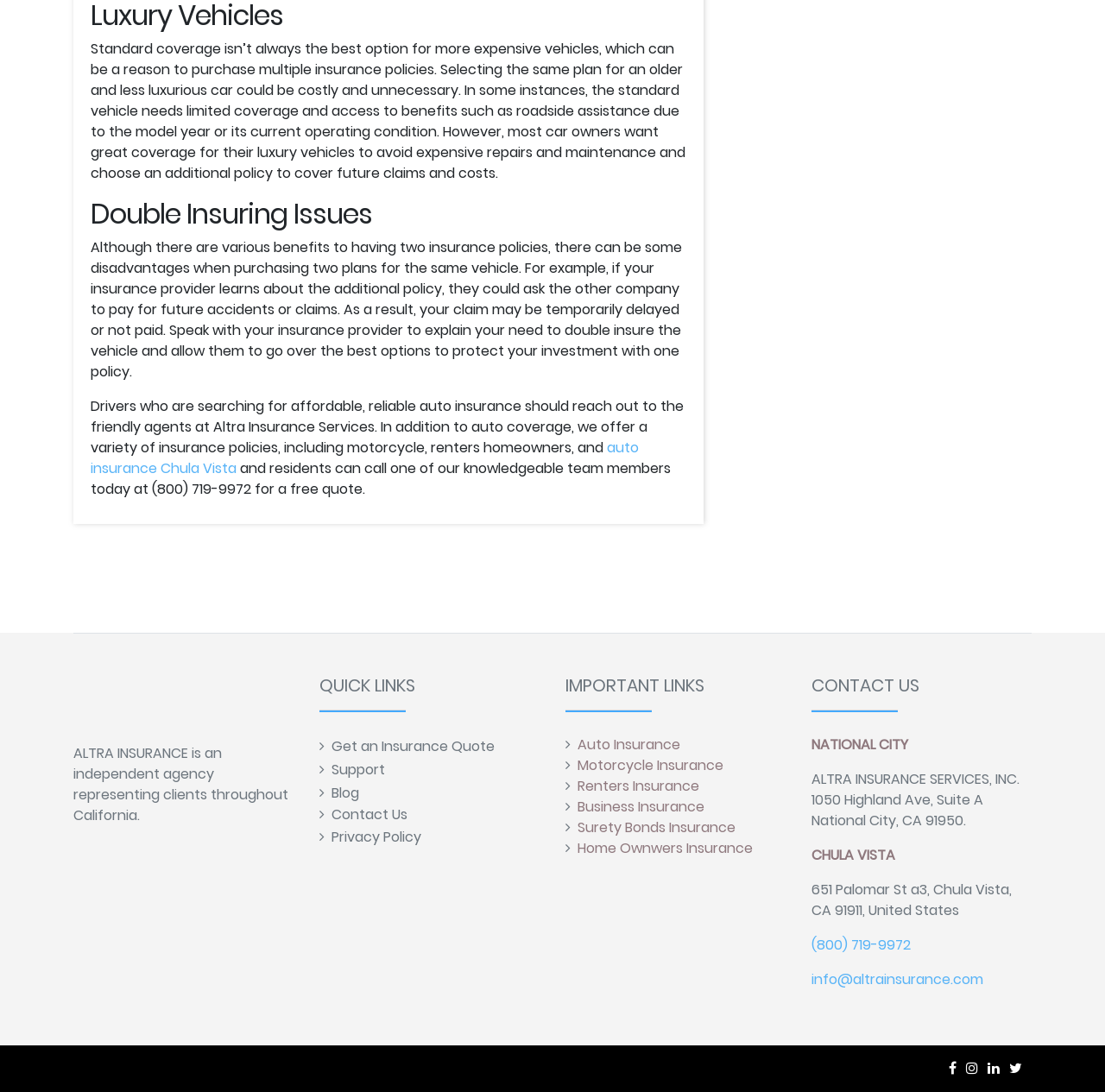Locate the bounding box coordinates of the clickable region to complete the following instruction: "Get an insurance quote."

[0.3, 0.675, 0.448, 0.693]